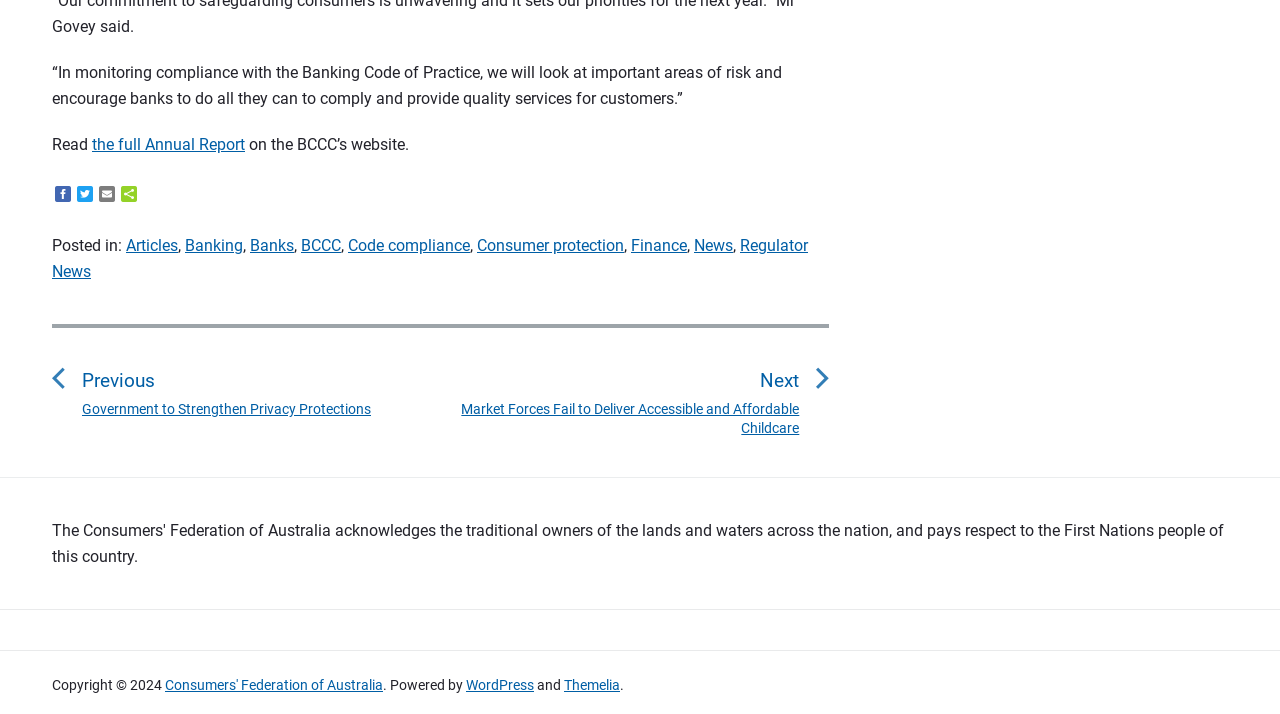Specify the bounding box coordinates of the region I need to click to perform the following instruction: "Go to the Articles page". The coordinates must be four float numbers in the range of 0 to 1, i.e., [left, top, right, bottom].

[0.098, 0.331, 0.139, 0.357]